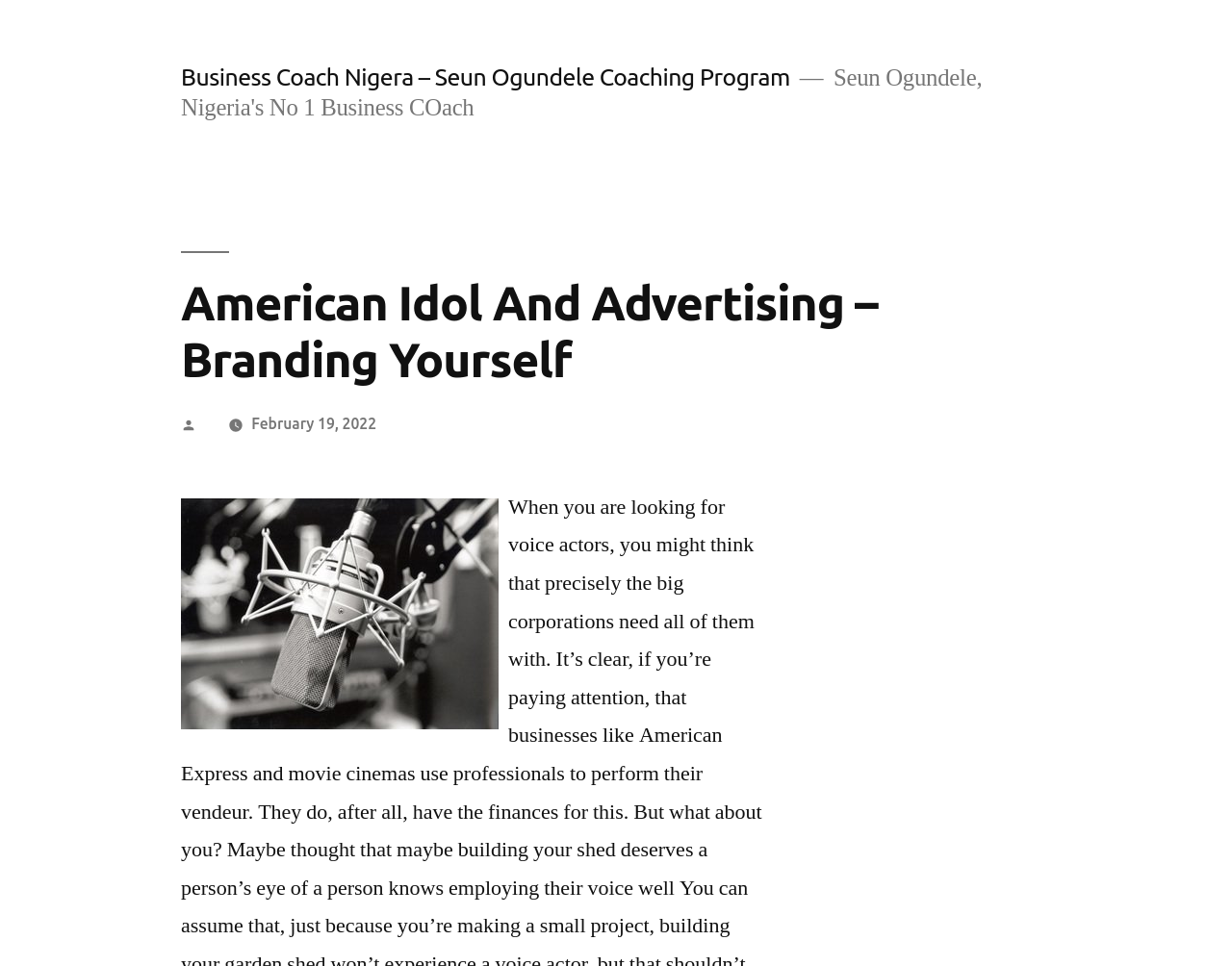Detail the various sections and features present on the webpage.

The webpage appears to be a blog post or article page. At the top, there is a header section that spans almost the entire width of the page, containing the title "American Idol And Advertising – Branding Yourself" in a prominent font. Below the title, there is a smaller text "Posted by" followed by a link to the date "February 19, 2022". 

To the left of the date, there is an image that takes up about a quarter of the page's width. The image is positioned slightly above the midpoint of the page. 

At the very top of the page, there is a link to "Business Coach Nigera – Seun Ogundele Coaching Program", which is likely the website's or author's name. This link is positioned near the top-left corner of the page.